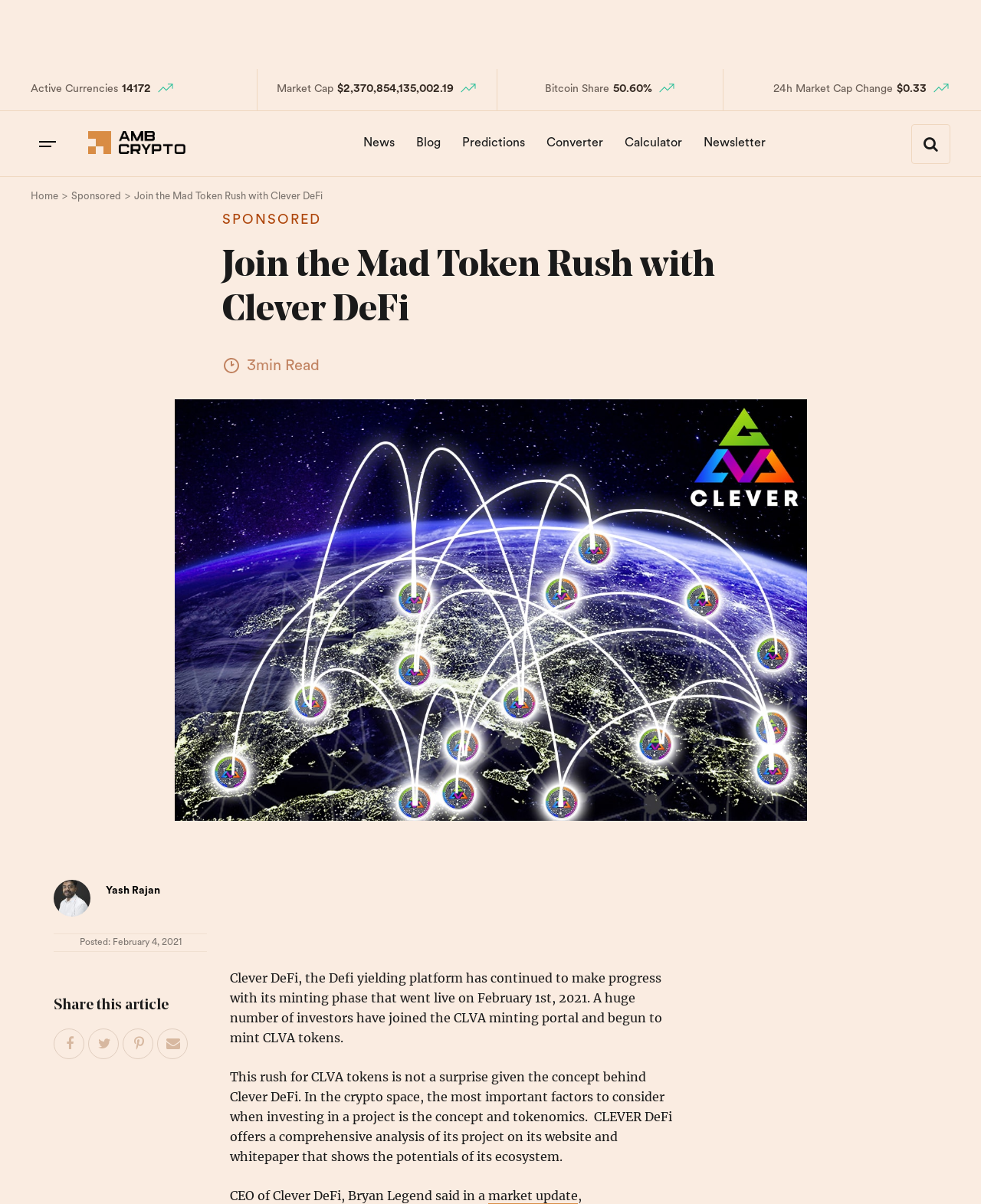Highlight the bounding box coordinates of the element you need to click to perform the following instruction: "Click on the 'AMBCrypto' link."

[0.09, 0.118, 0.189, 0.13]